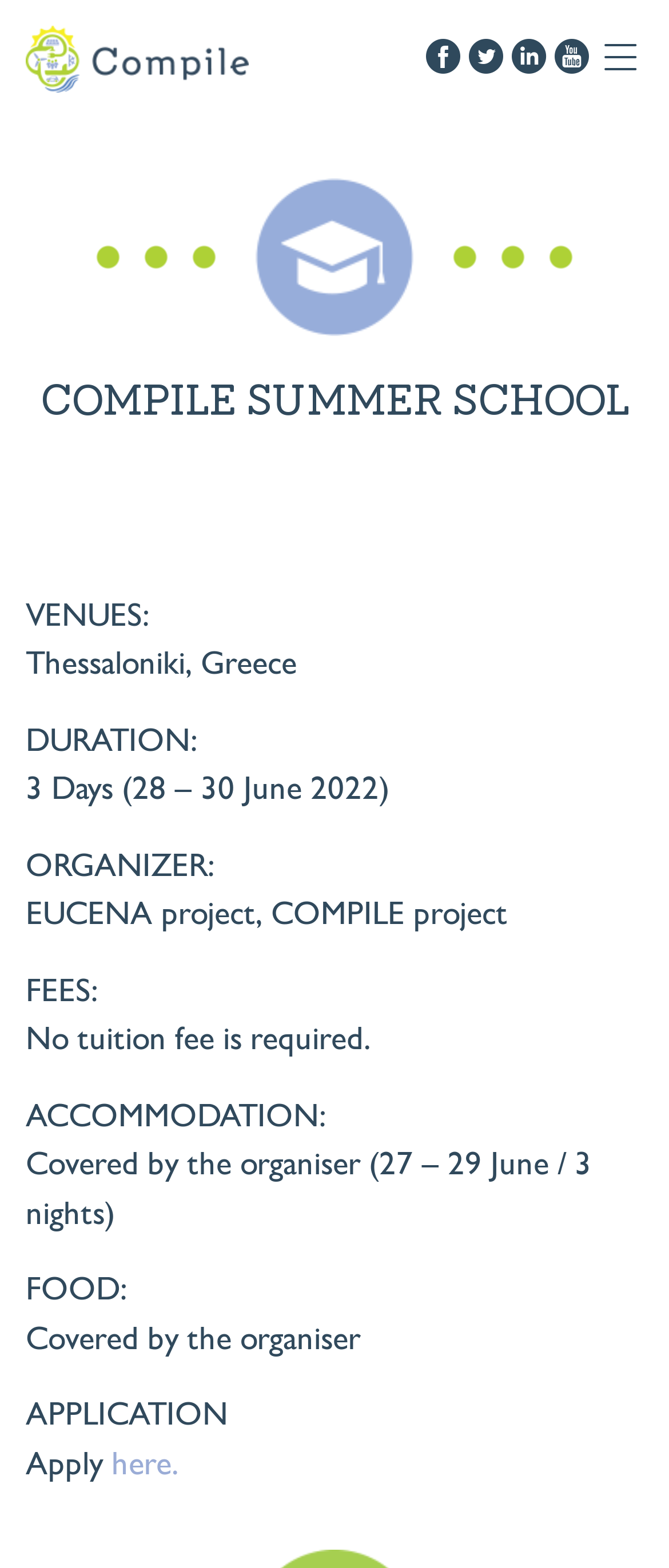Determine the bounding box coordinates for the UI element described. Format the coordinates as (top-left x, top-left y, bottom-right x, bottom-right y) and ensure all values are between 0 and 1. Element description: More Happy Pets

None